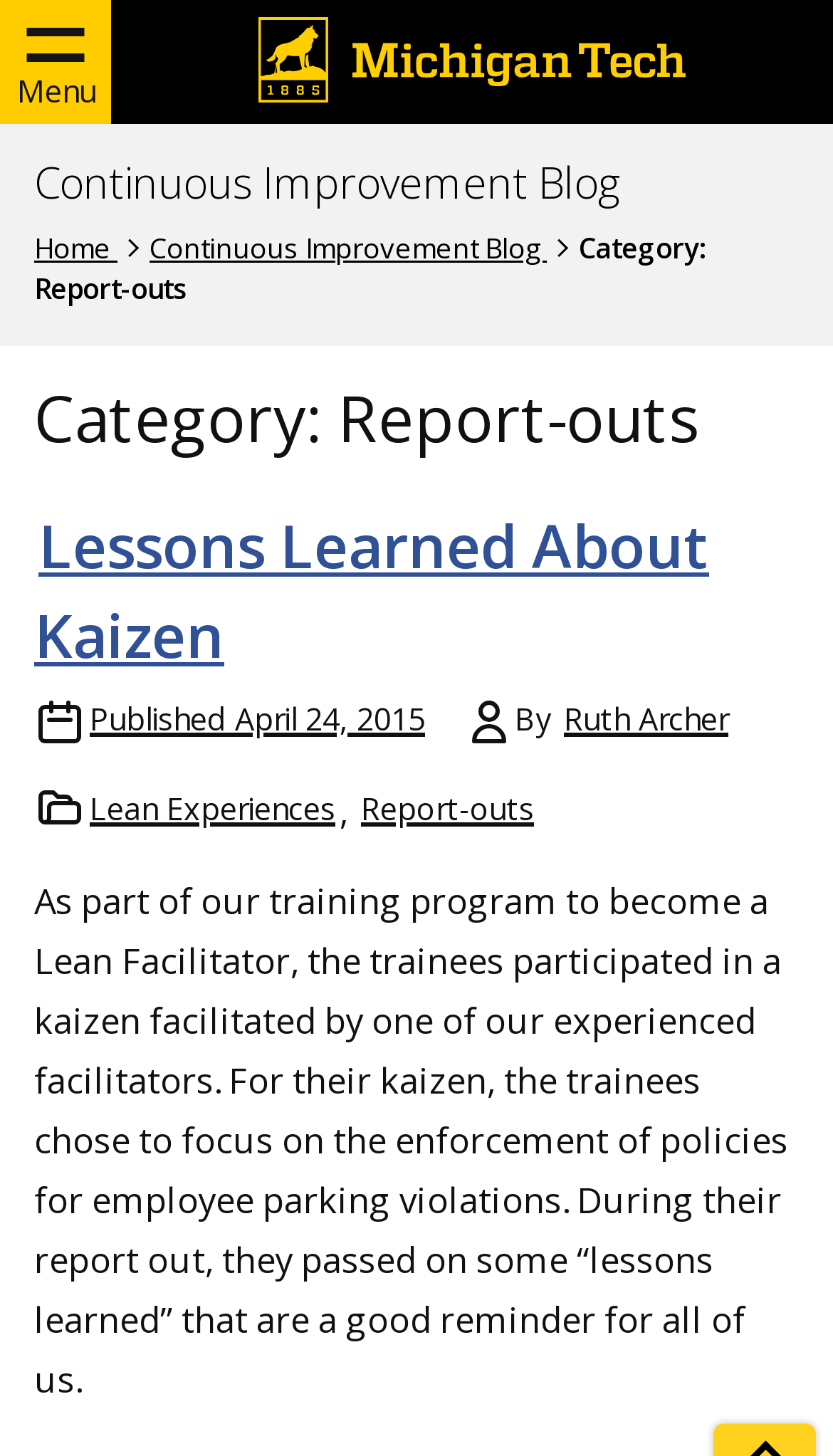Could you determine the bounding box coordinates of the clickable element to complete the instruction: "Read the 'Lessons Learned About Kaizen' post"? Provide the coordinates as four float numbers between 0 and 1, i.e., [left, top, right, bottom].

[0.041, 0.345, 0.851, 0.463]